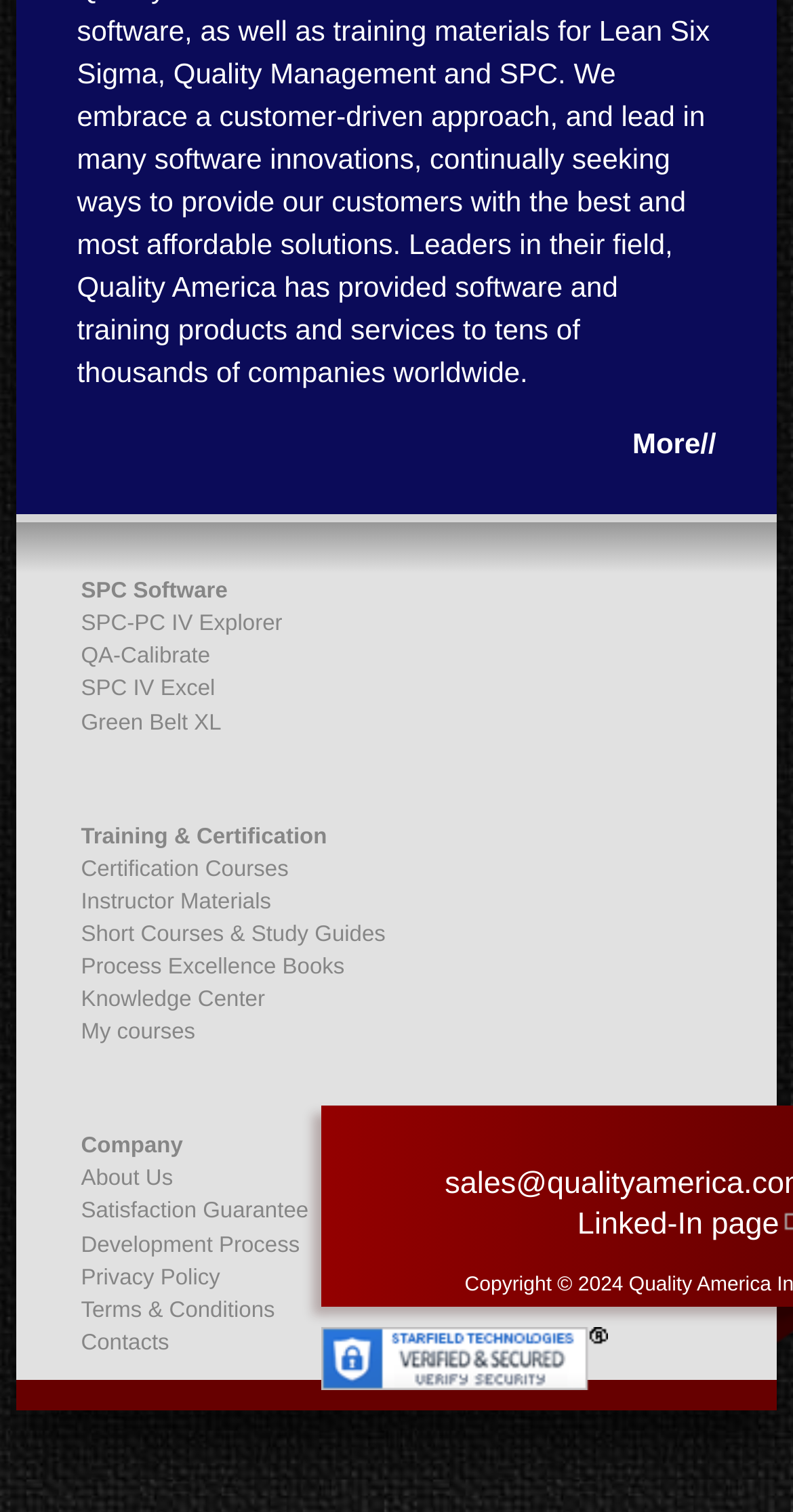Please find the bounding box coordinates of the element that needs to be clicked to perform the following instruction: "Click on SPC Software". The bounding box coordinates should be four float numbers between 0 and 1, represented as [left, top, right, bottom].

[0.097, 0.381, 0.292, 0.402]